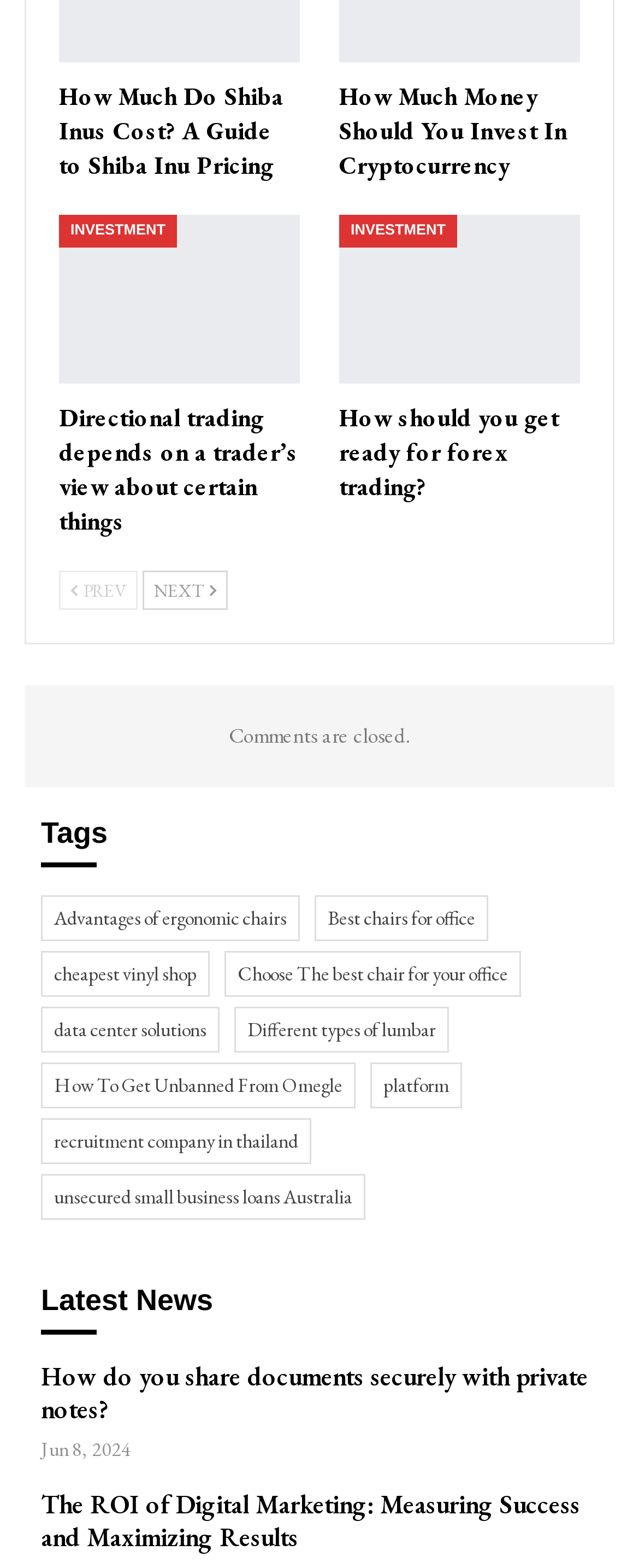How many investment-related links are there on the webpage?
Answer the question with as much detail as you can, using the image as a reference.

There are three investment-related links on the webpage, including 'How Much Money Should You Invest In Cryptocurrency', 'INVESTMENT', and 'The ROI of Digital Marketing: Measuring Success and Maximizing Results'.